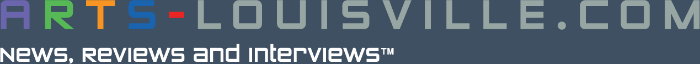Give an elaborate caption for the image.

The image features the logo of "Arts-Louisville," an online platform dedicated to providing news, reviews, and interviews about various arts events. The design incorporates vibrant colors that spell out "ARTS" in a playful manner, set against a muted blue background. Below the logo, the tagline emphasizes the site’s mission to deliver insightful content regarding the arts scene, highlighting its commitment to covering local culture and performances. This branding reflects the organization’s focus on promoting and reviewing artistic endeavors within the community.